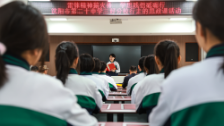What are the students wearing?
Please elaborate on the answer to the question with detailed information.

The students are all wearing matching uniforms, indicating that they are part of a structured educational institution or program, and the uniformity adds to the sense of cohesion and focus in the classroom setting.